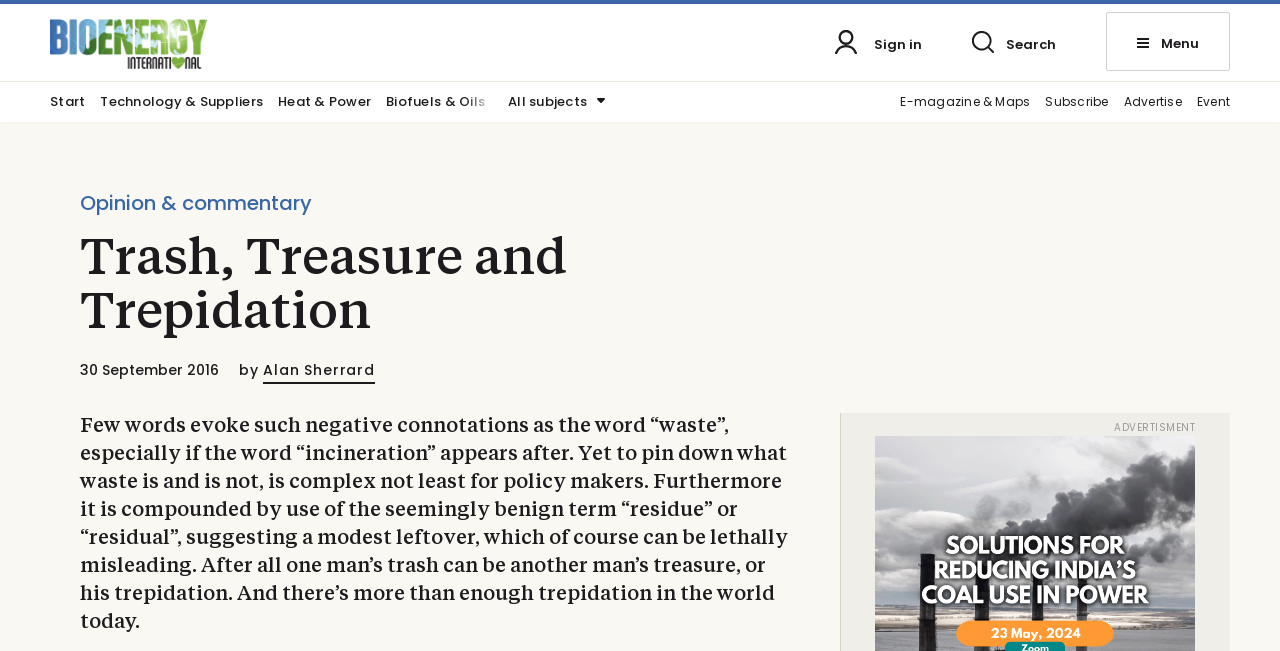Who is the author of the article?
From the screenshot, supply a one-word or short-phrase answer.

Alan Sherrard